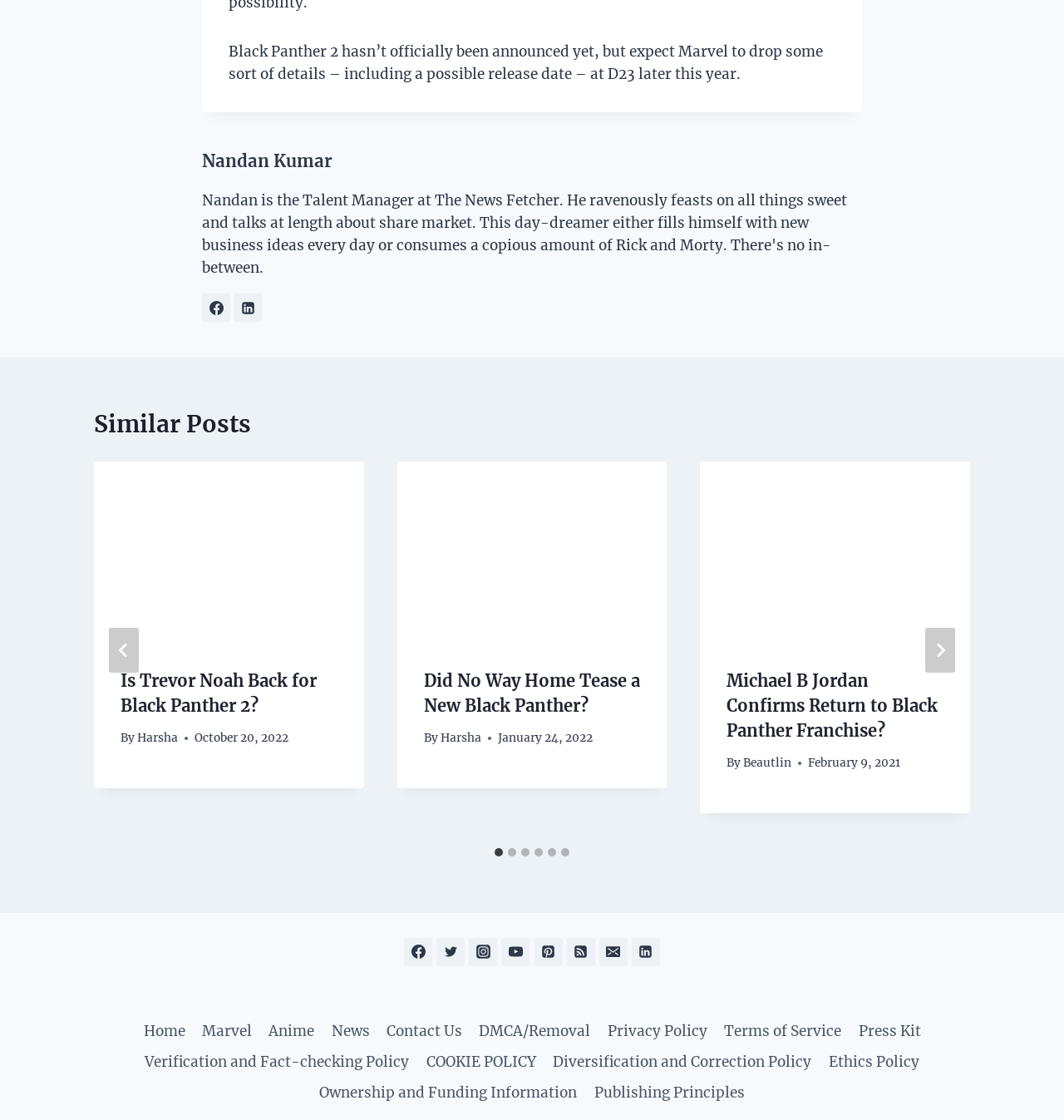Please identify the bounding box coordinates of where to click in order to follow the instruction: "Login as a partner".

None